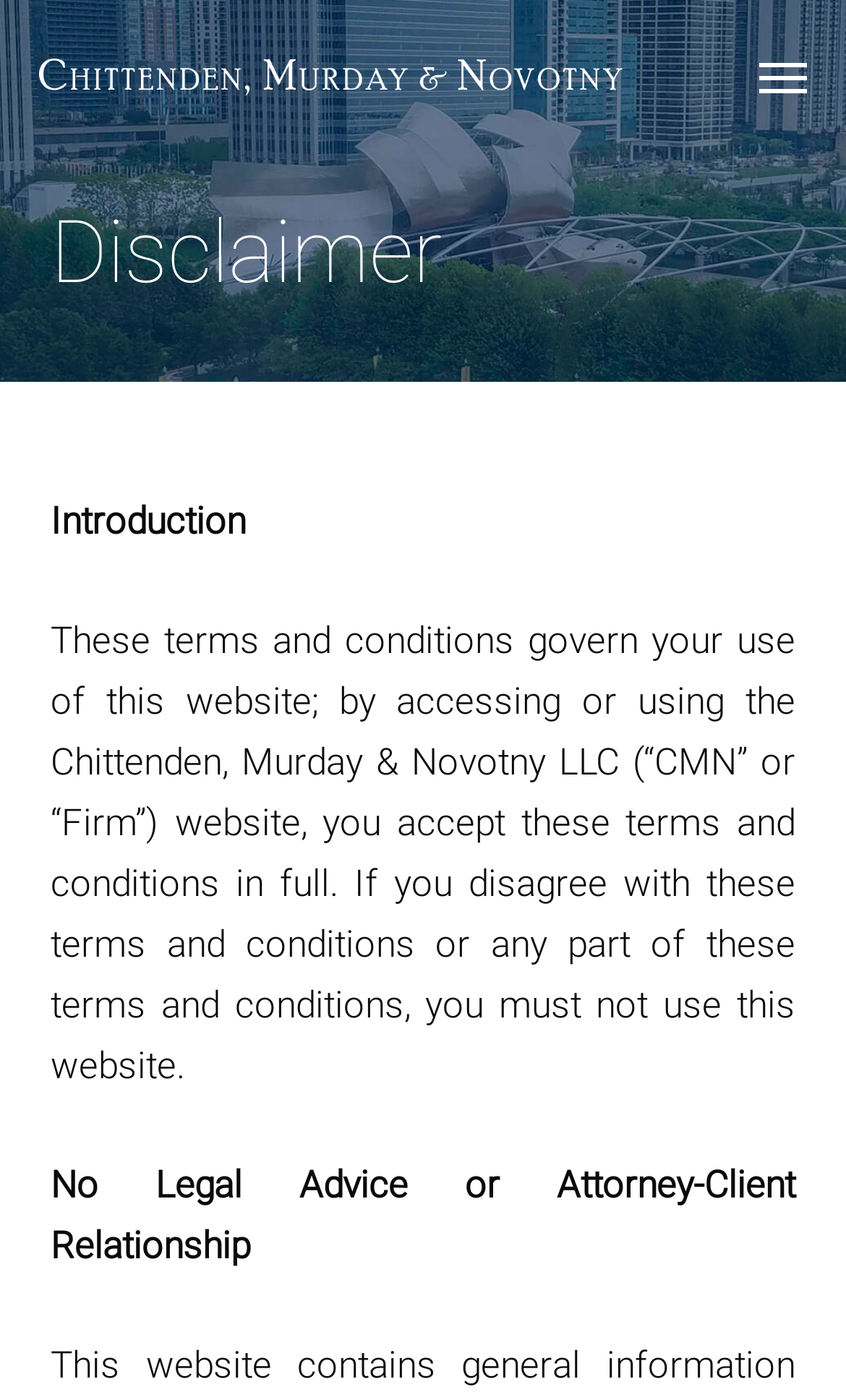Given the webpage screenshot and the description, determine the bounding box coordinates (top-left x, top-left y, bottom-right x, bottom-right y) that define the location of the UI element matching this description: name="extend3" placeholder="Company Name"

None